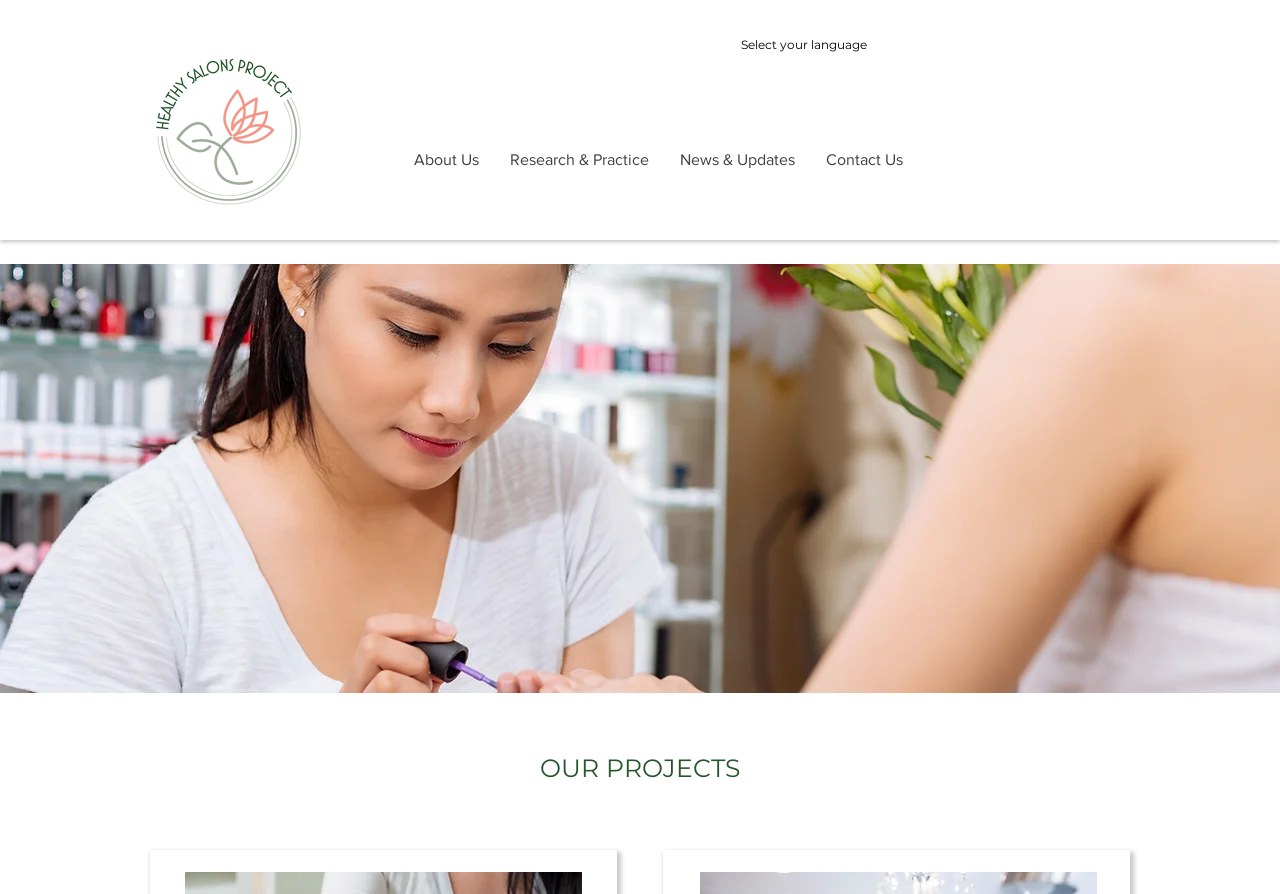How many navigation links are there?
Provide a one-word or short-phrase answer based on the image.

5